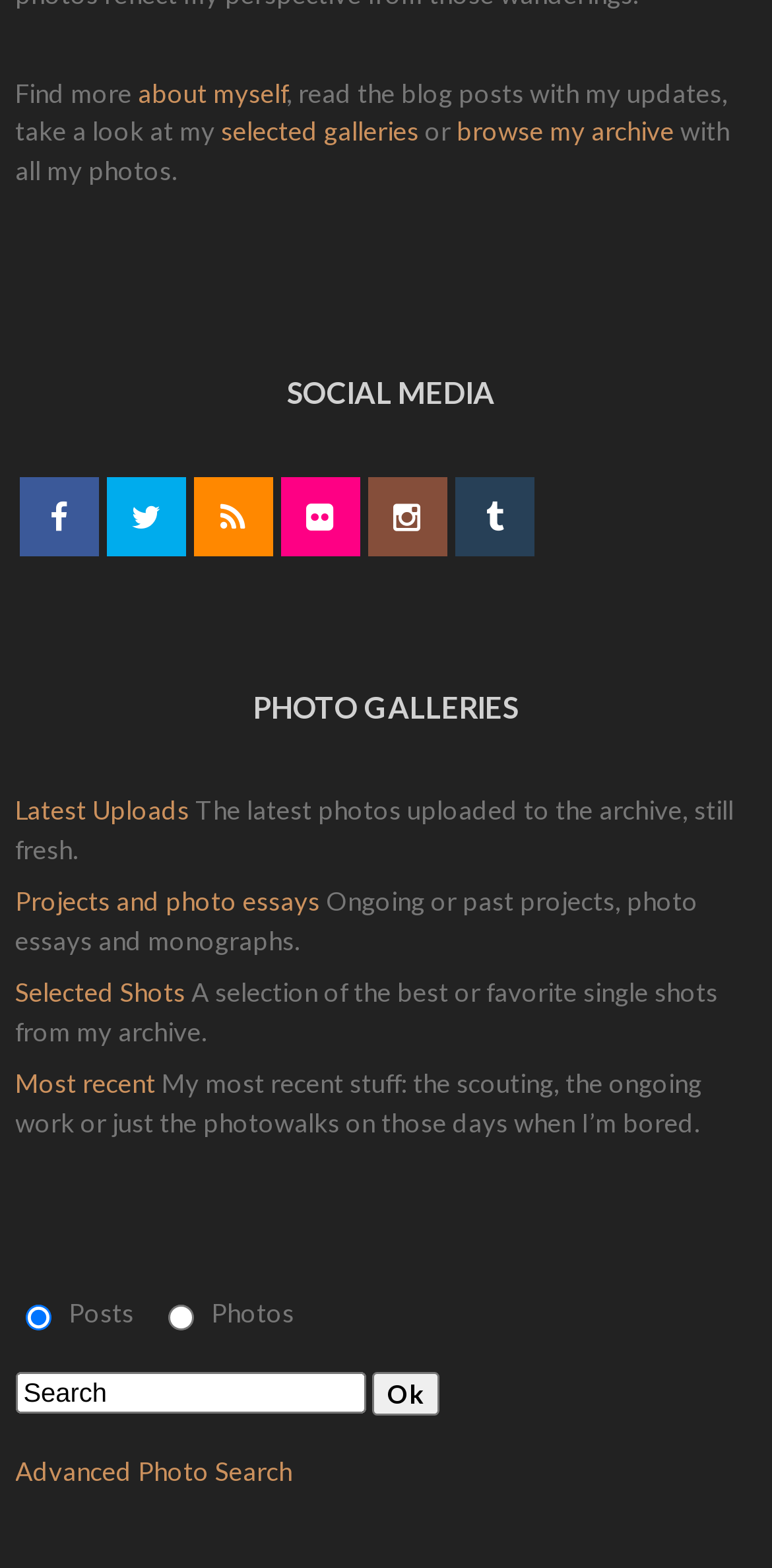Please identify the bounding box coordinates of the clickable region that I should interact with to perform the following instruction: "read about myself". The coordinates should be expressed as four float numbers between 0 and 1, i.e., [left, top, right, bottom].

[0.179, 0.049, 0.371, 0.069]